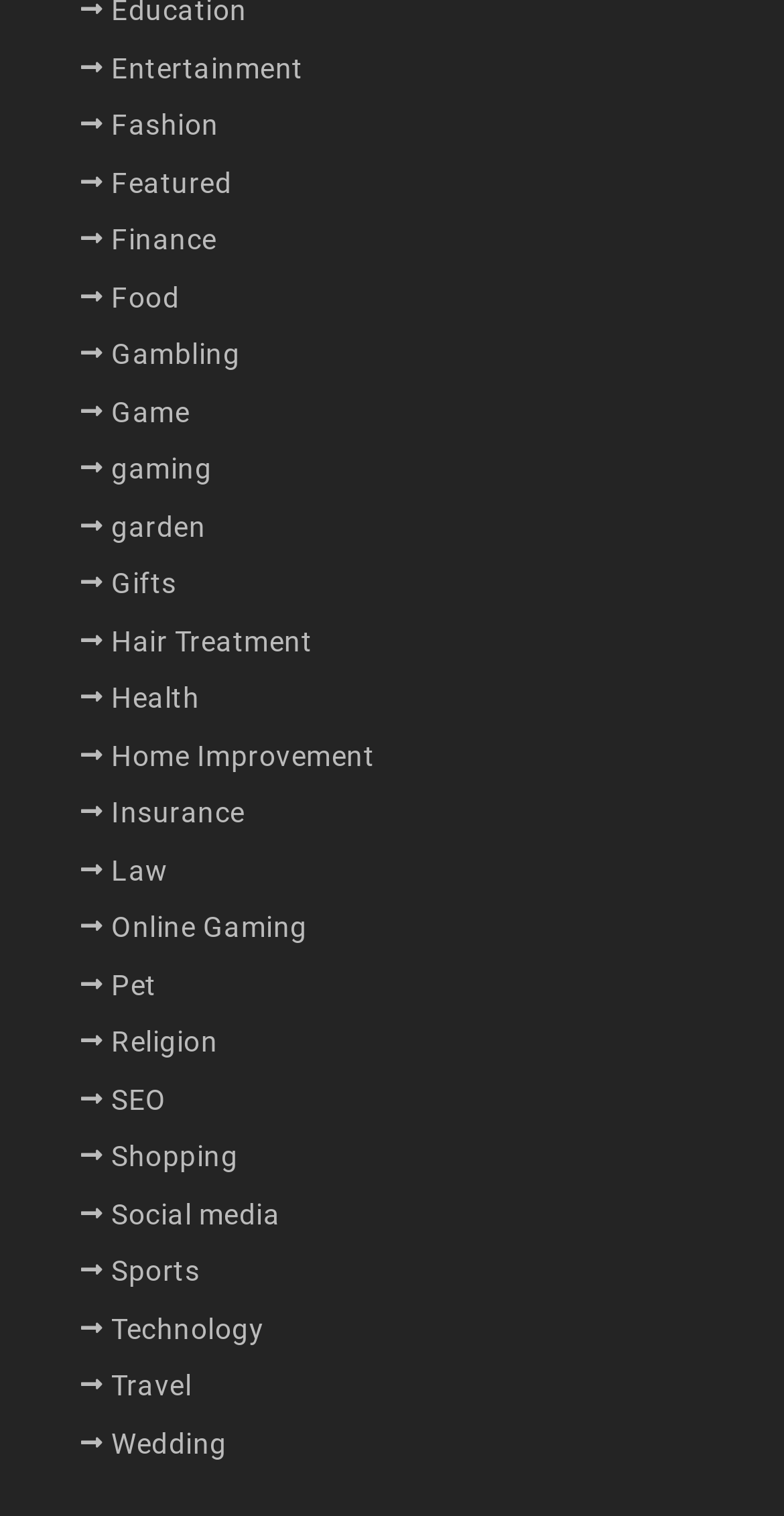Identify the bounding box coordinates for the element you need to click to achieve the following task: "Learn about Finance". The coordinates must be four float values ranging from 0 to 1, formatted as [left, top, right, bottom].

[0.142, 0.142, 0.277, 0.175]